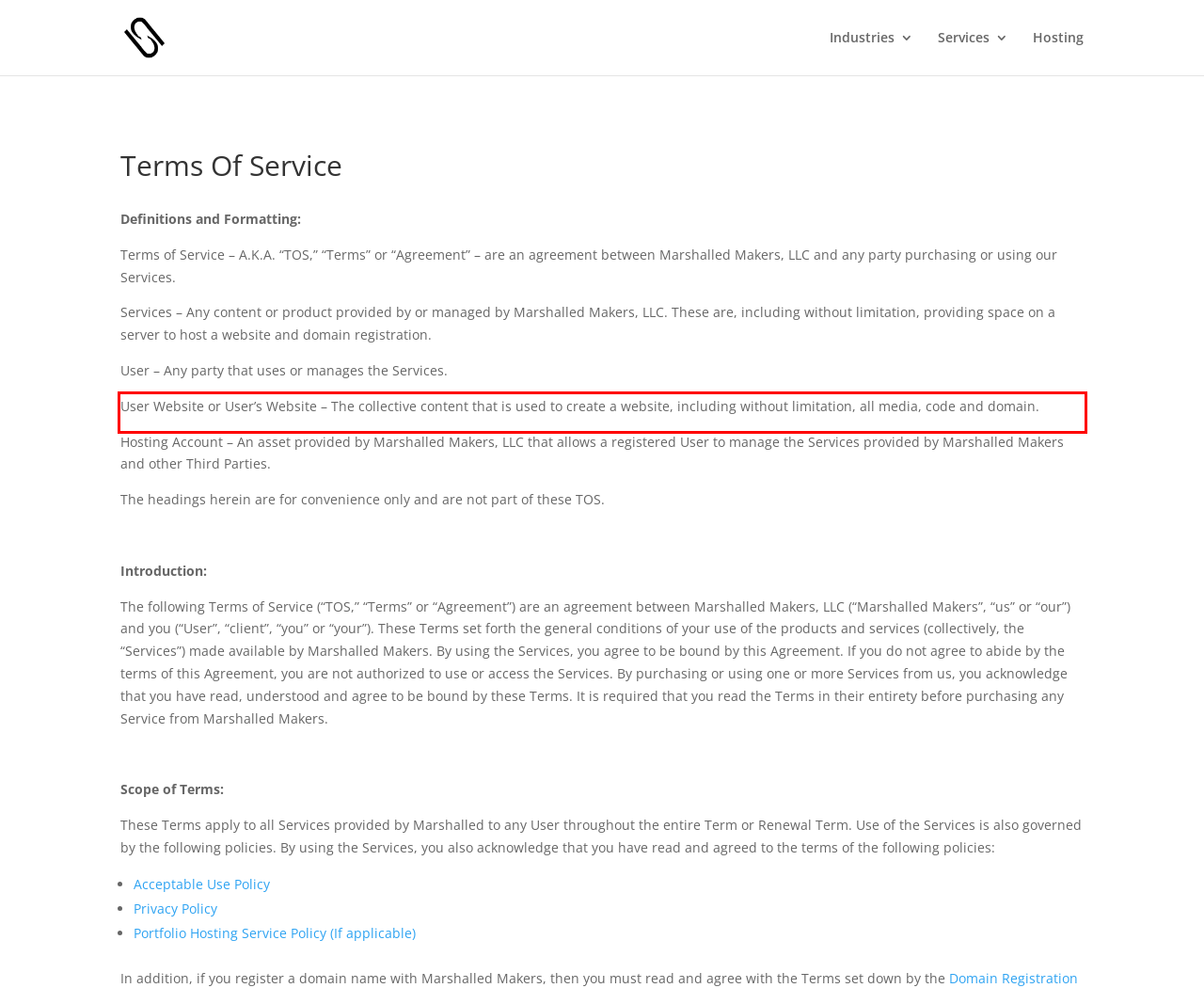Using the provided screenshot, read and generate the text content within the red-bordered area.

User Website or User’s Website – The collective content that is used to create a website, including without limitation, all media, code and domain.